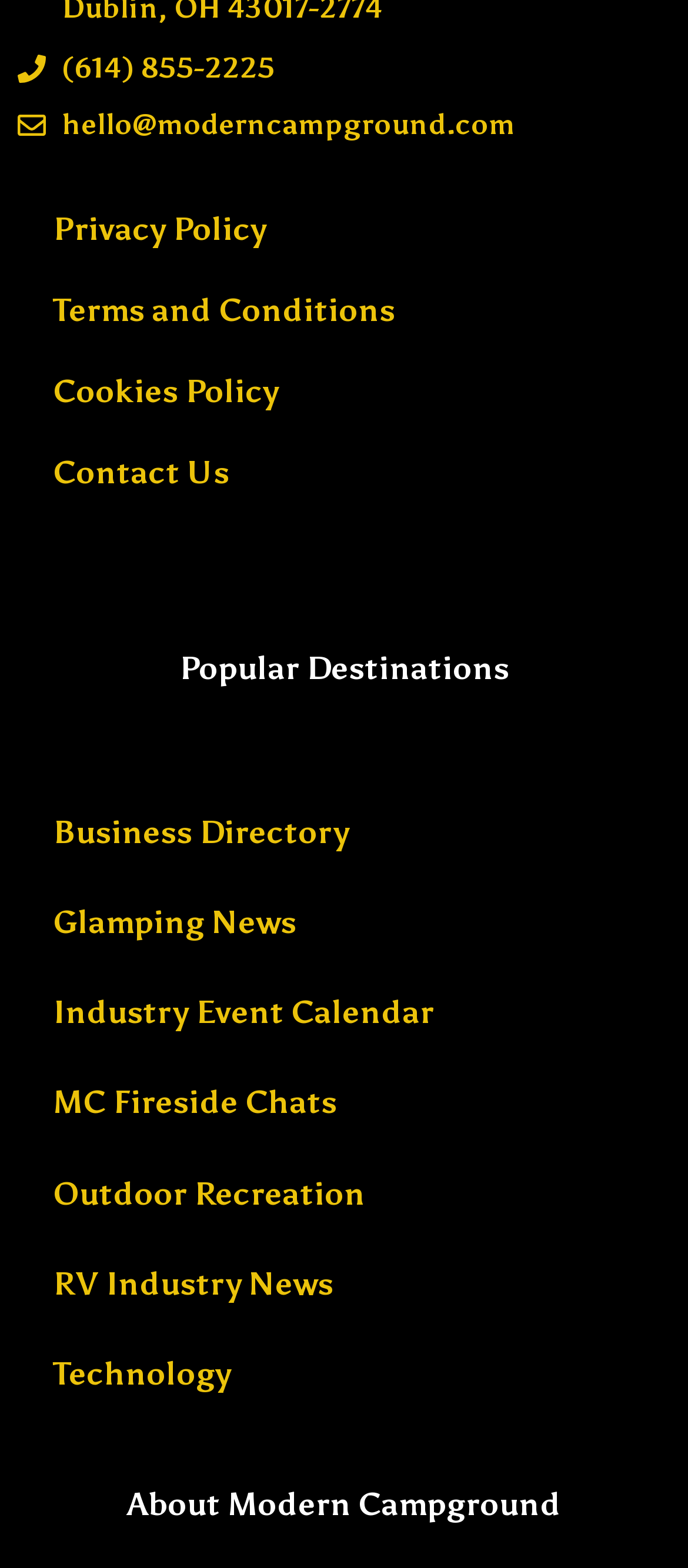How many links are there under 'Popular Destinations'?
Examine the image and provide an in-depth answer to the question.

There is a heading element 'Popular Destinations' on the webpage, but there are no link elements directly under it. The links are actually below it, but not directly related to it.